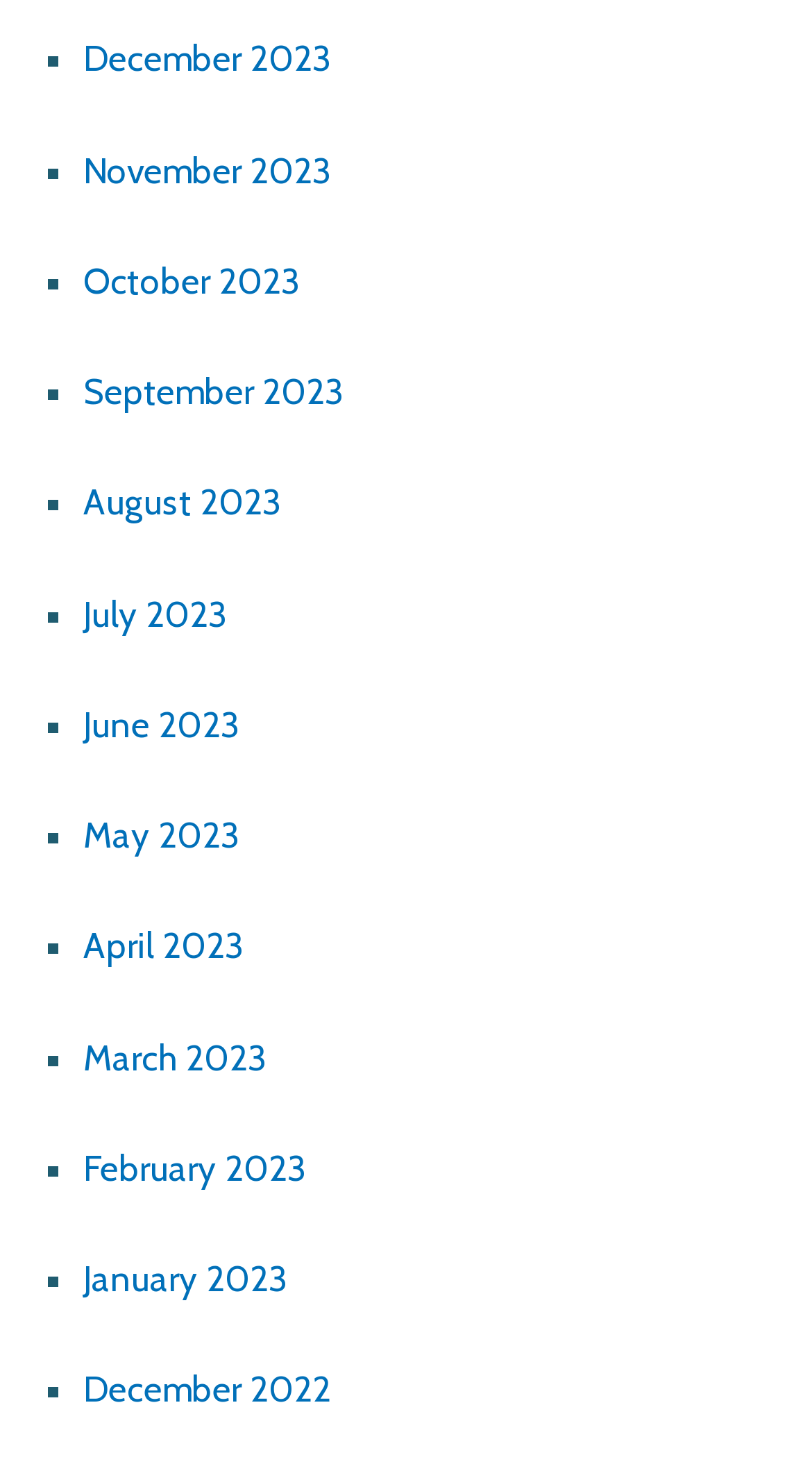Kindly determine the bounding box coordinates for the clickable area to achieve the given instruction: "View December 2023".

[0.103, 0.026, 0.408, 0.054]